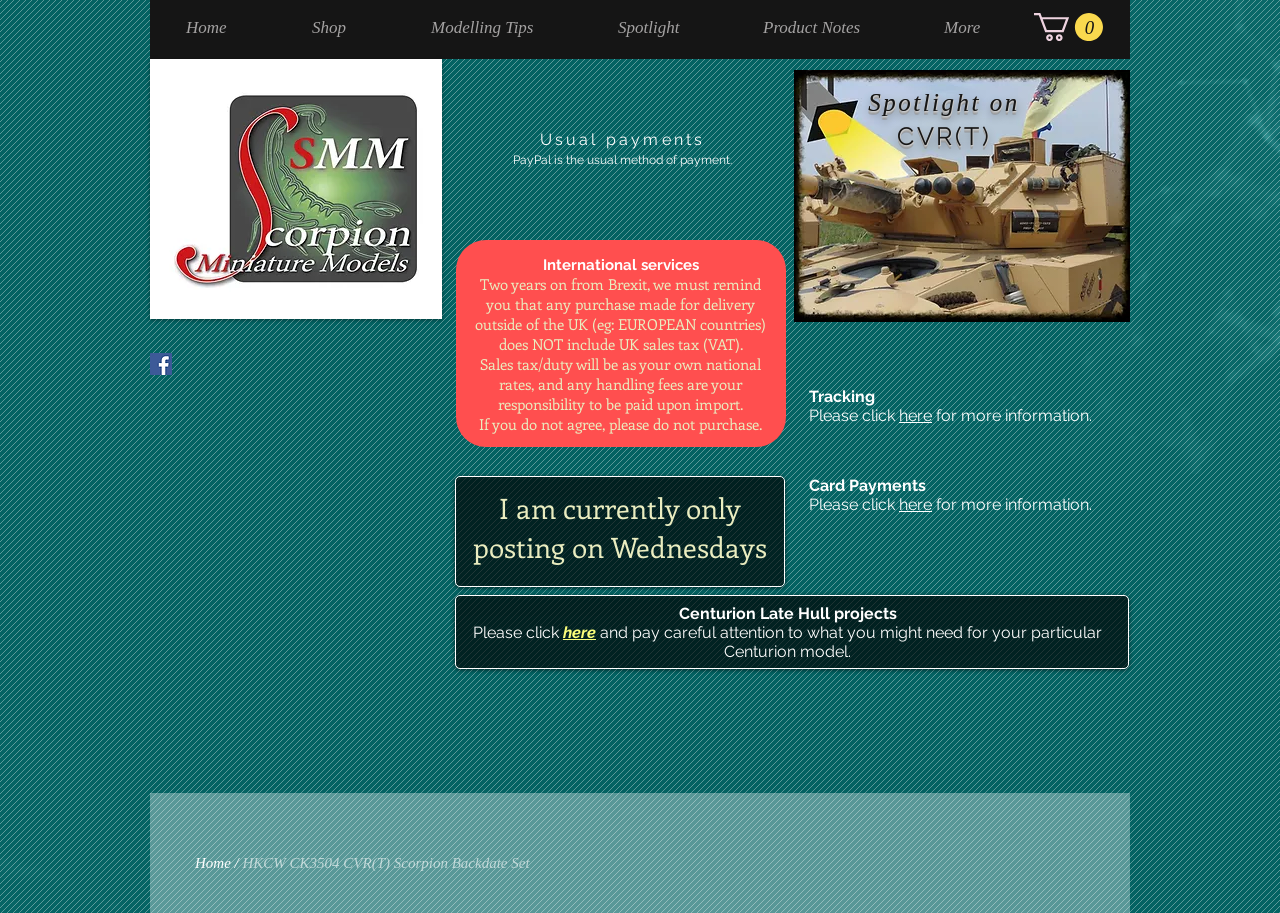Locate the primary headline on the webpage and provide its text.

HKCW CK3504 CVR(T) Scorpion Backdate Set